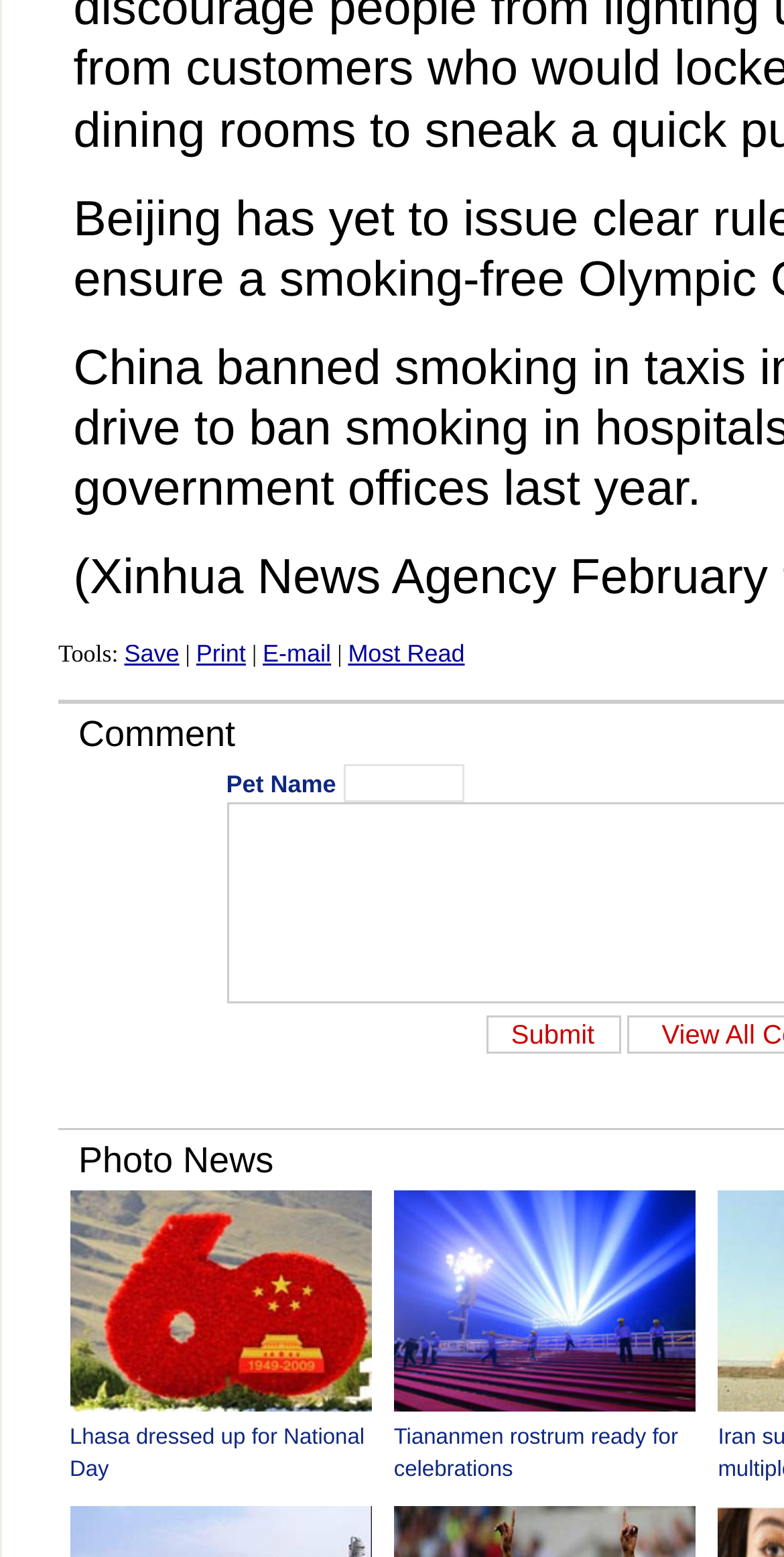How many links are on the top?
Based on the image, give a concise answer in the form of a single word or short phrase.

4